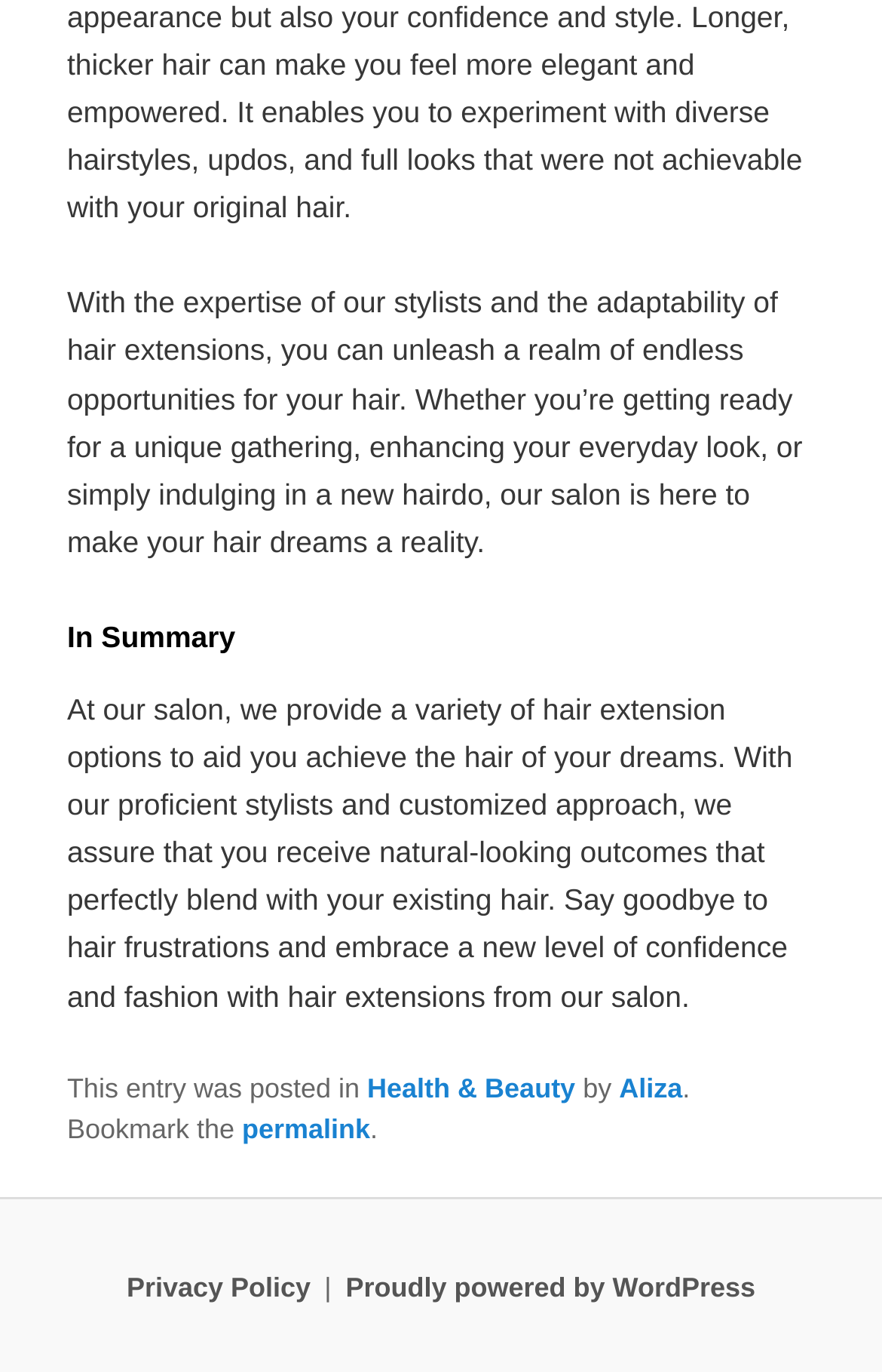What is the category of the current article?
Using the information from the image, give a concise answer in one word or a short phrase.

Health & Beauty